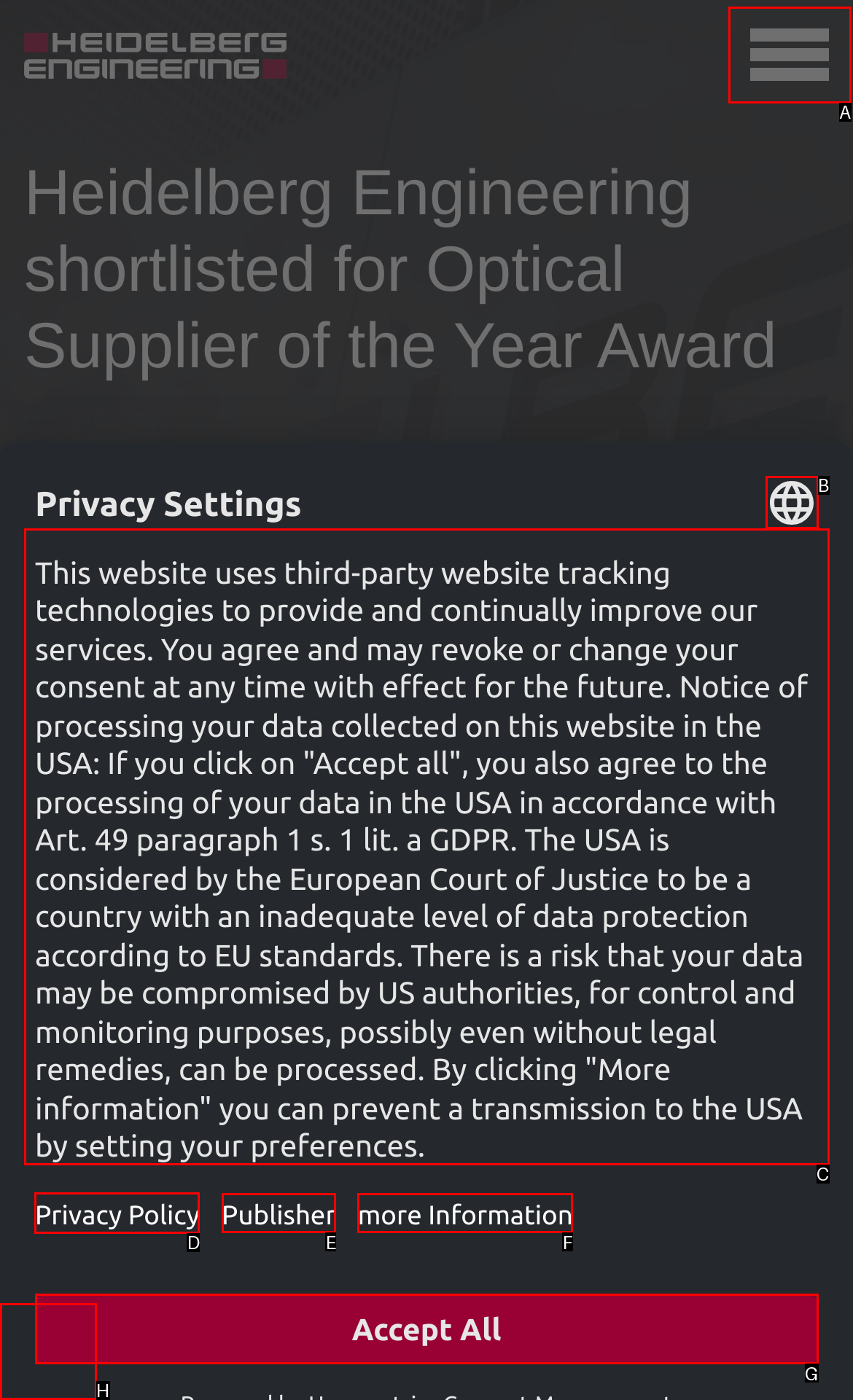Out of the given choices, which letter corresponds to the UI element required to Read more about privacy policy? Answer with the letter.

D